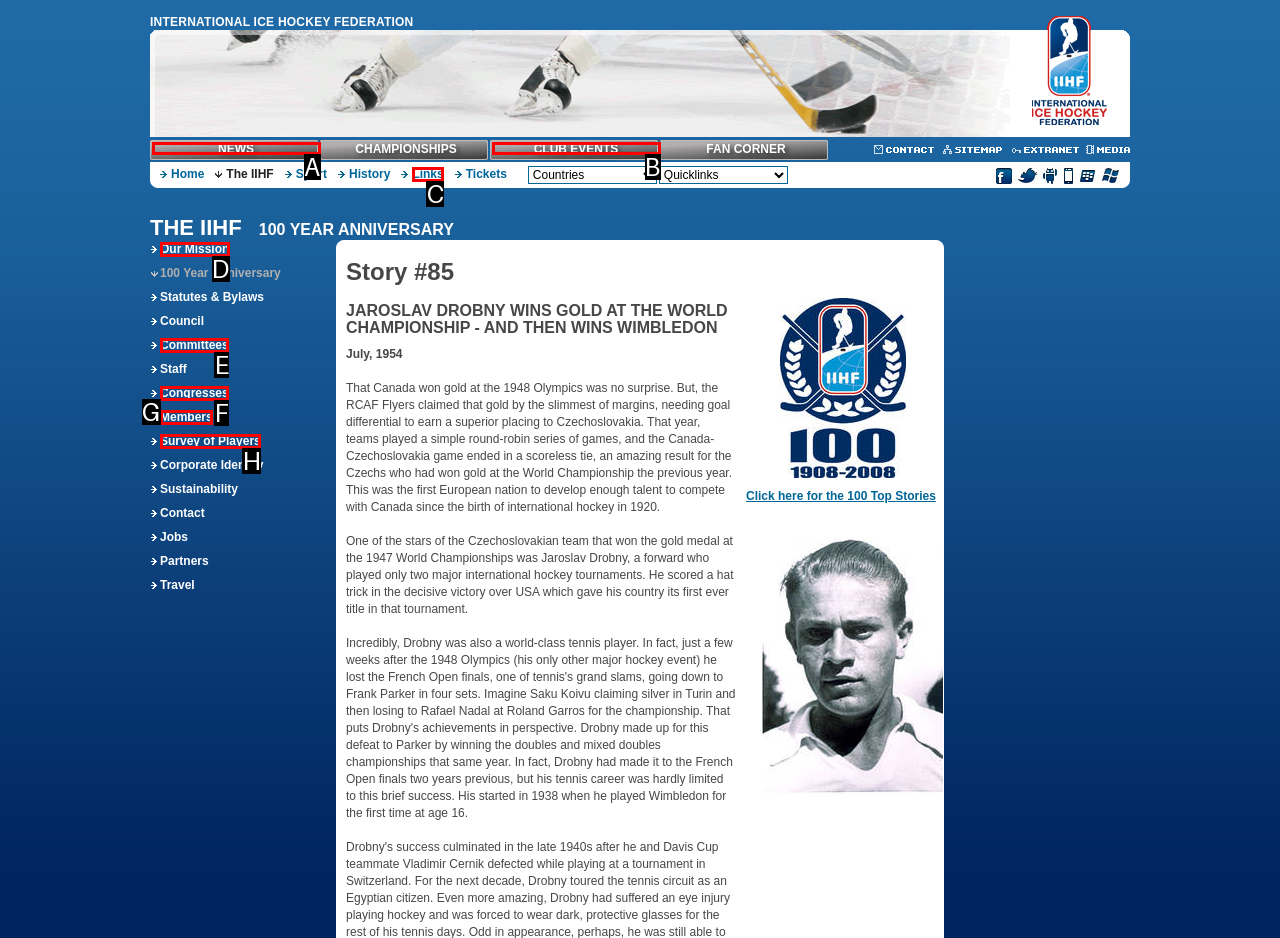Which option is described as follows: Distance from USA
Answer with the letter of the matching option directly.

None